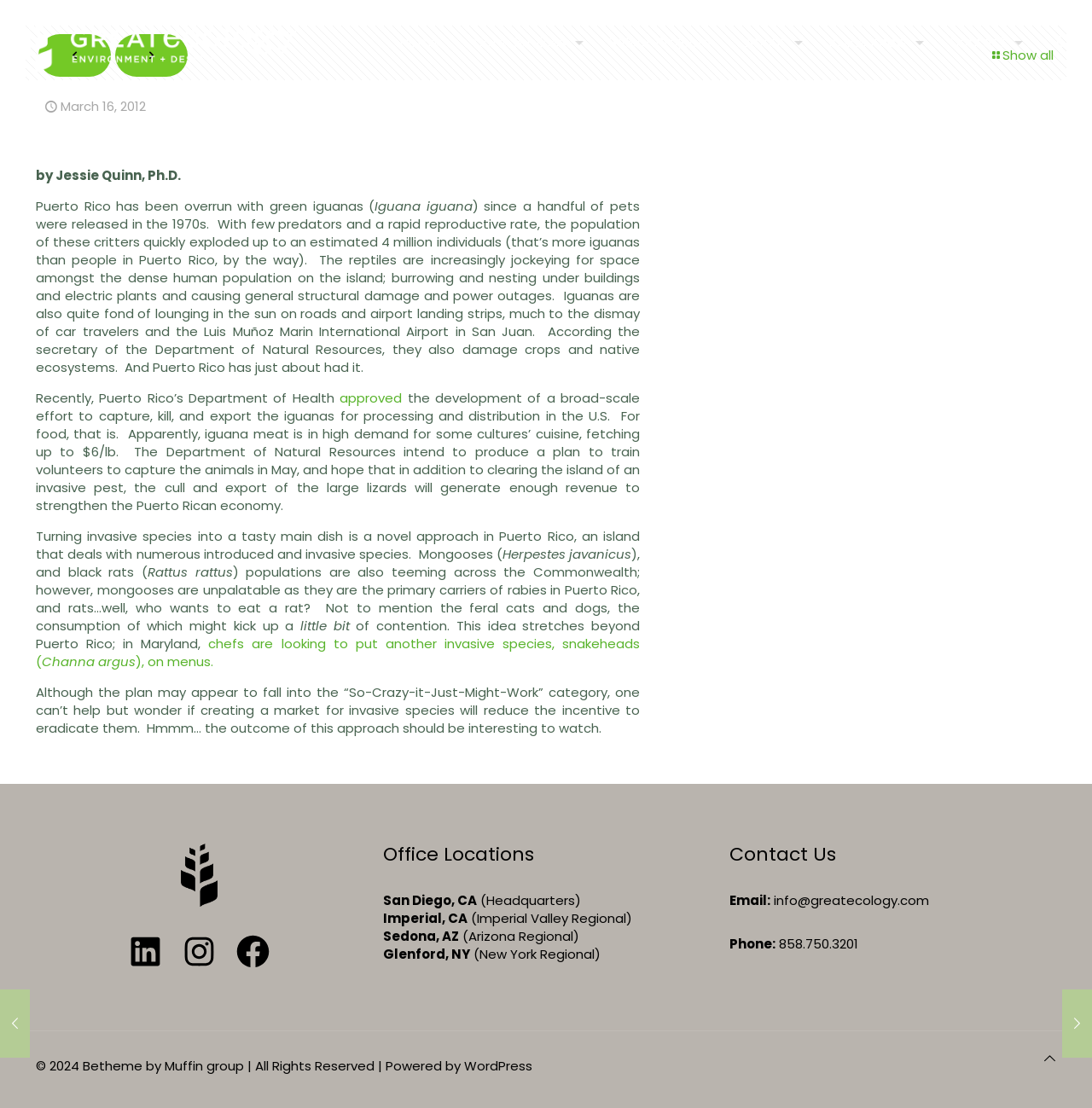Answer the question below with a single word or a brief phrase: 
What social media platforms are linked?

LinkedIn, Instagram, Facebook